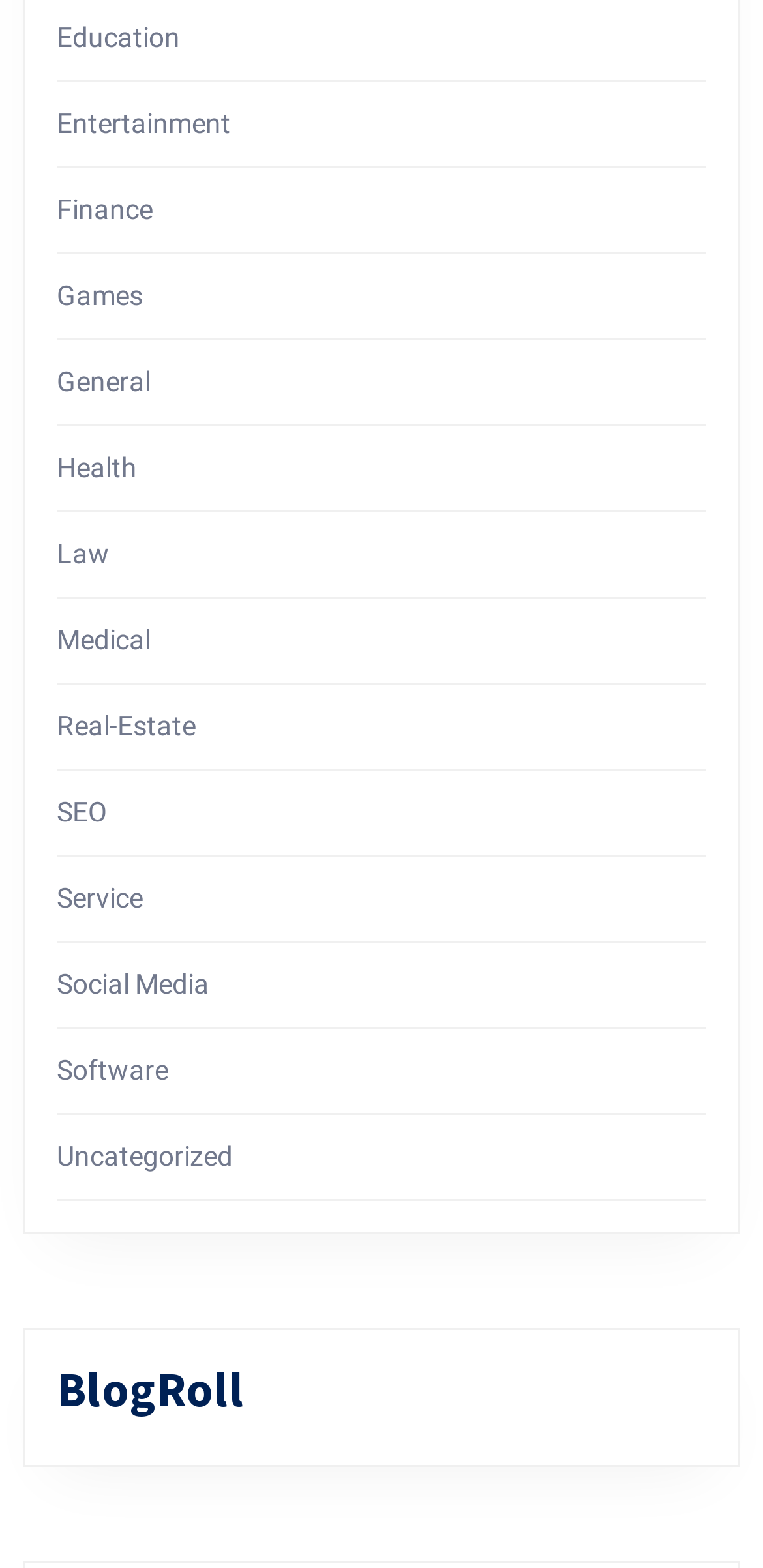What categories are available on the webpage?
Using the information from the image, answer the question thoroughly.

The webpage has multiple categories listed, including Education, Entertainment, Finance, Games, General, Health, Law, Medical, Real-Estate, SEO, Service, Social Media, Software, and Uncategorized, which are all links that can be clicked to access related content.